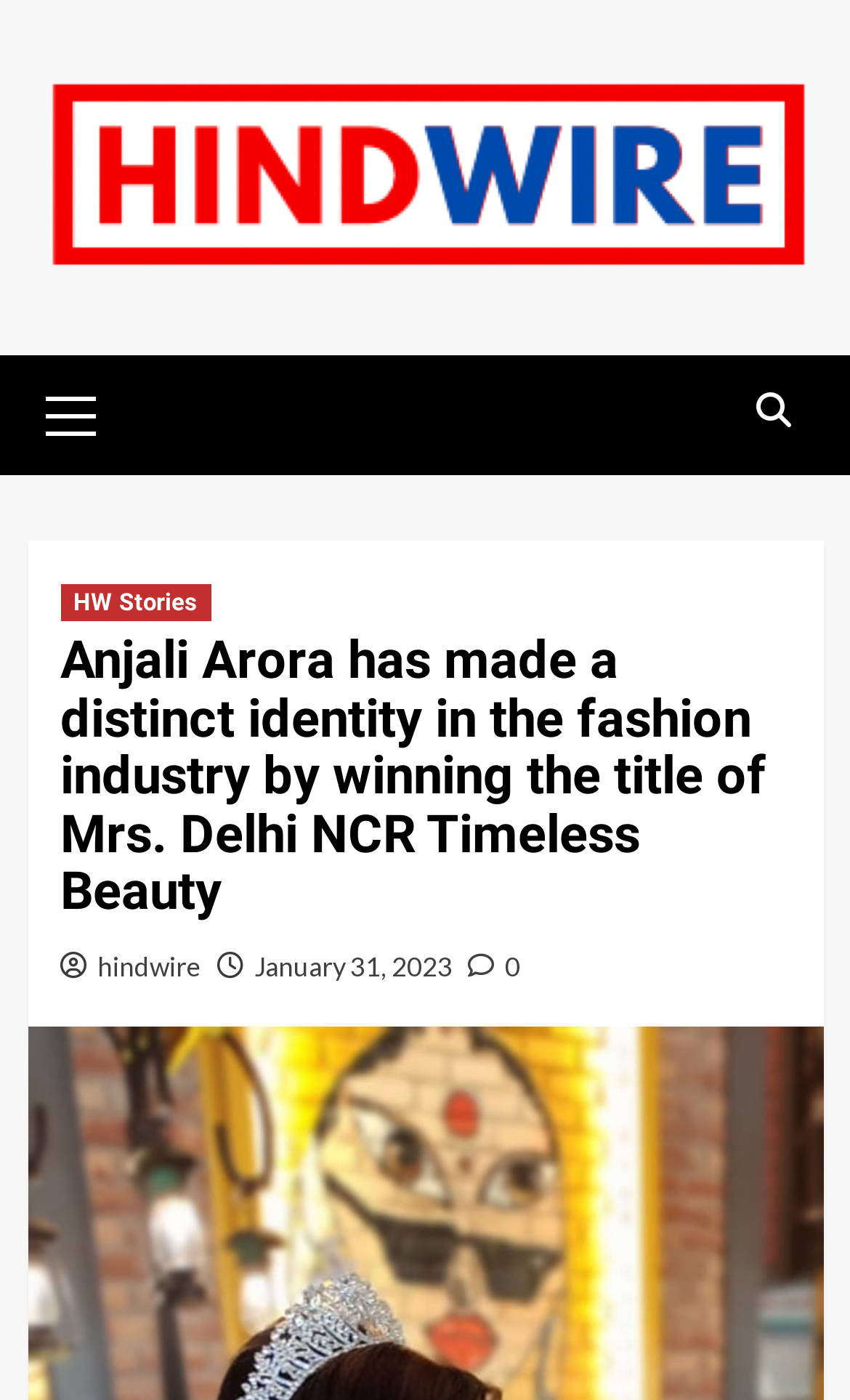What is the name of the website?
Give a single word or phrase as your answer by examining the image.

Hind Wire